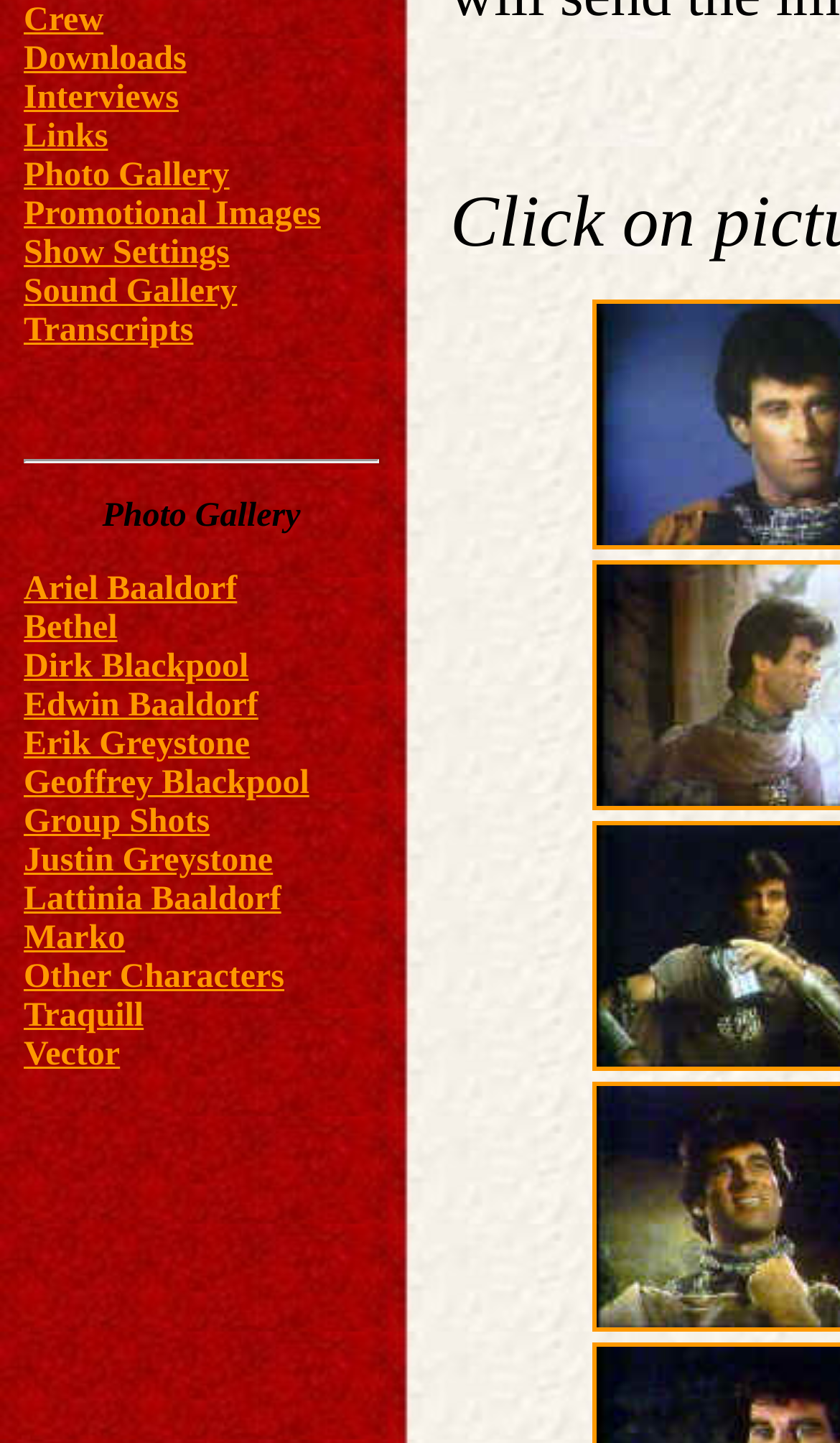Using the element description provided, determine the bounding box coordinates in the format (top-left x, top-left y, bottom-right x, bottom-right y). Ensure that all values are floating point numbers between 0 and 1. Element description: Dirk Blackpool

[0.028, 0.449, 0.296, 0.475]